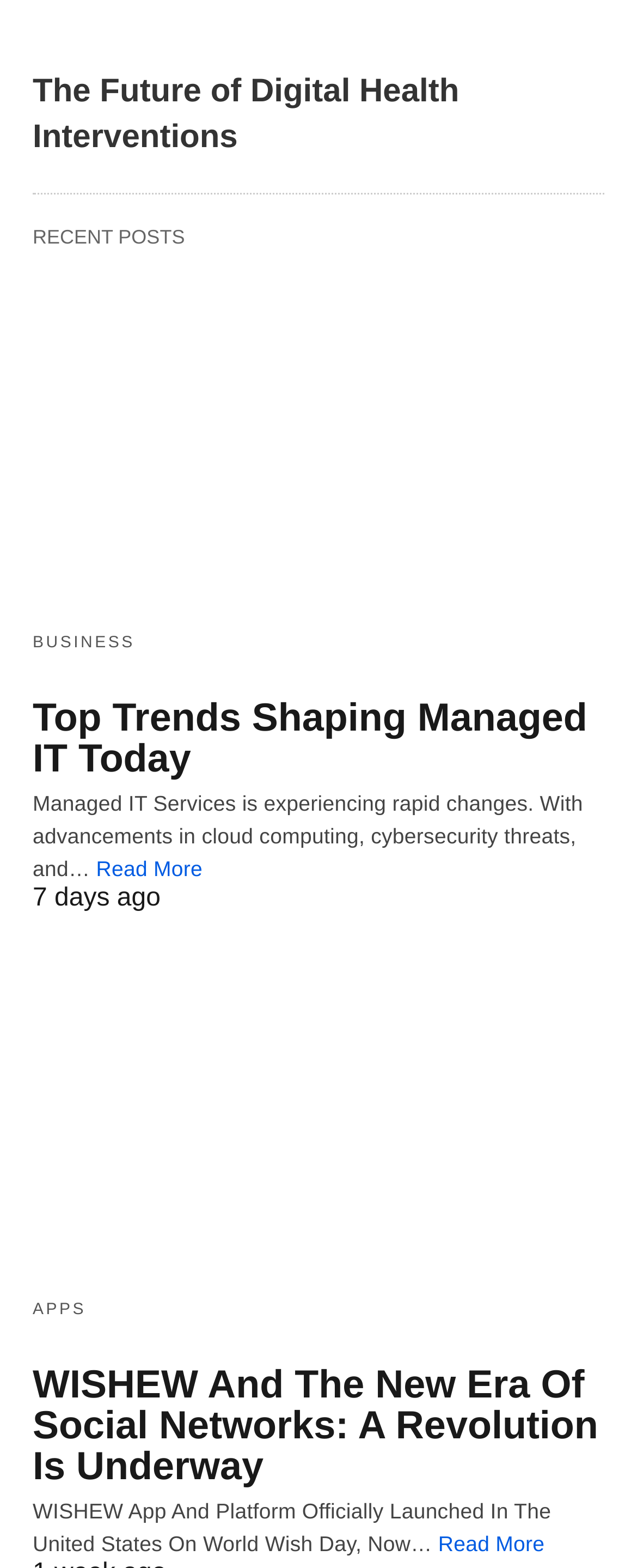Locate the bounding box coordinates of the element that should be clicked to execute the following instruction: "Learn about top trends shaping managed IT today".

[0.051, 0.189, 0.949, 0.387]